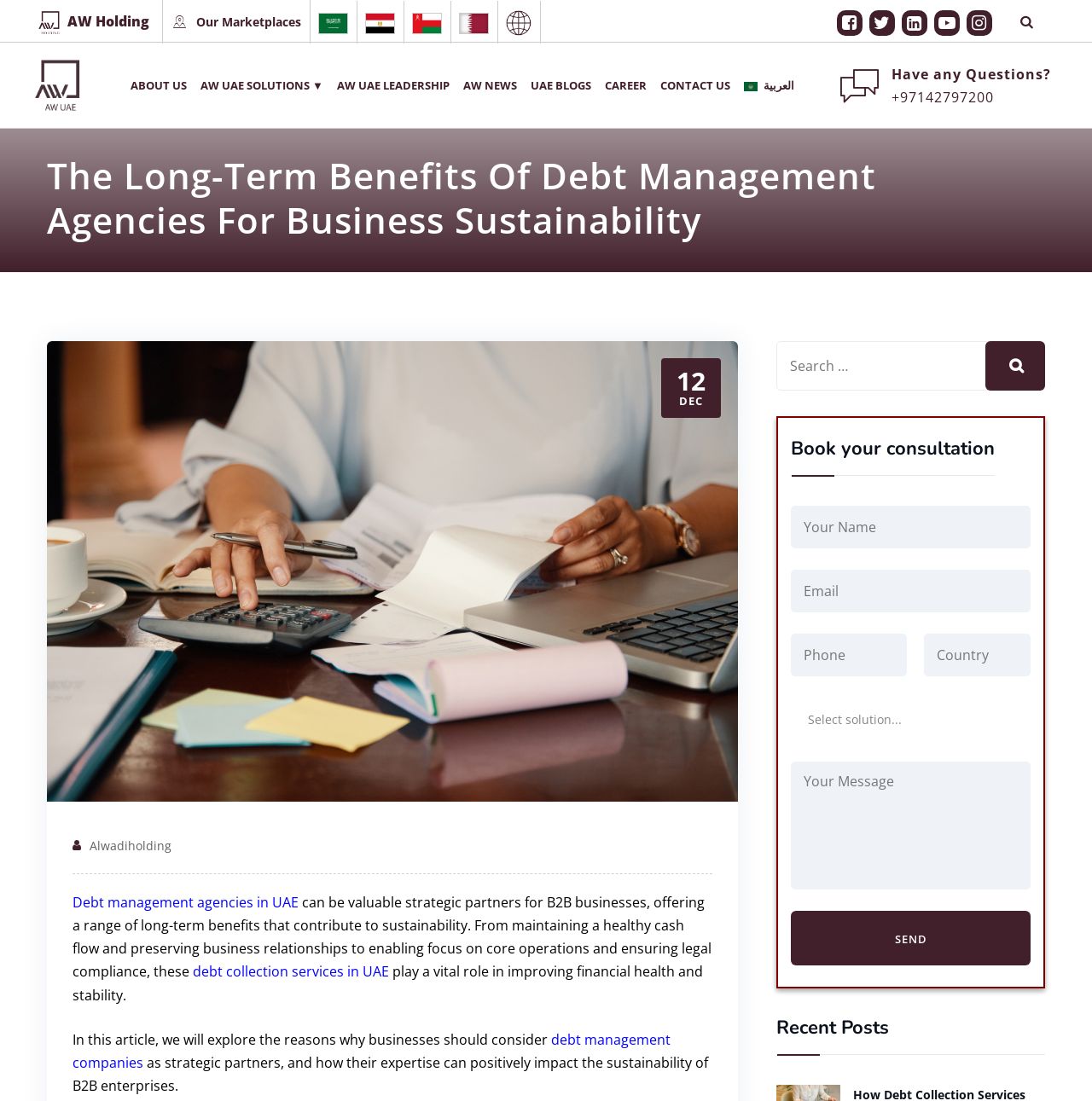What is the function of the search box?
Refer to the image and provide a one-word or short phrase answer.

Search the website